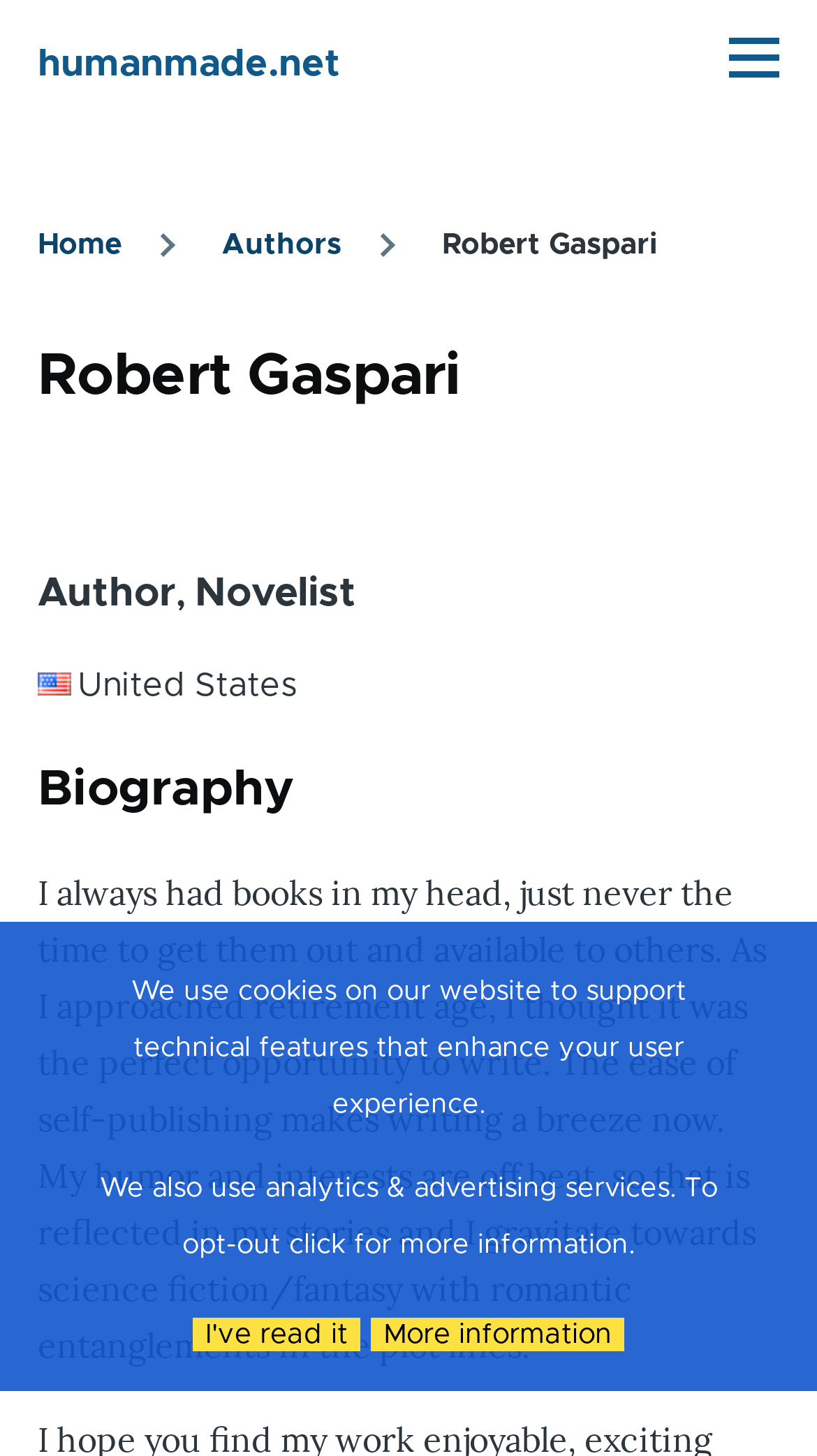What is Robert Gaspari's profession? Examine the screenshot and reply using just one word or a brief phrase.

Author